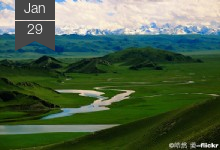What is the time of year when the image was taken?
Using the image, answer in one word or phrase.

January